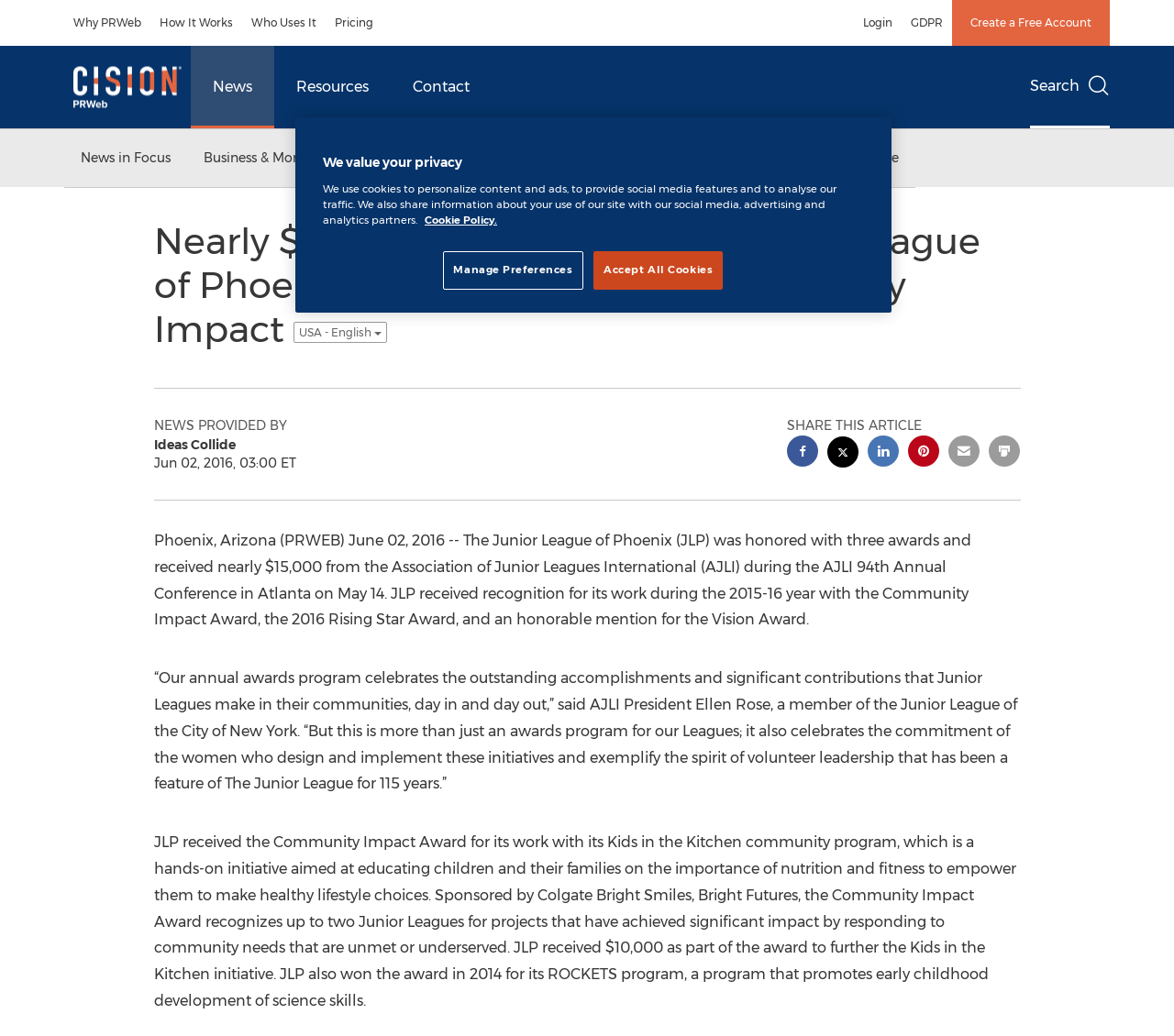Given the element description, predict the bounding box coordinates in the format (top-left x, top-left y, bottom-right x, bottom-right y). Make sure all values are between 0 and 1. Here is the element description: aria-label="pinterest sharing"

[0.774, 0.42, 0.8, 0.455]